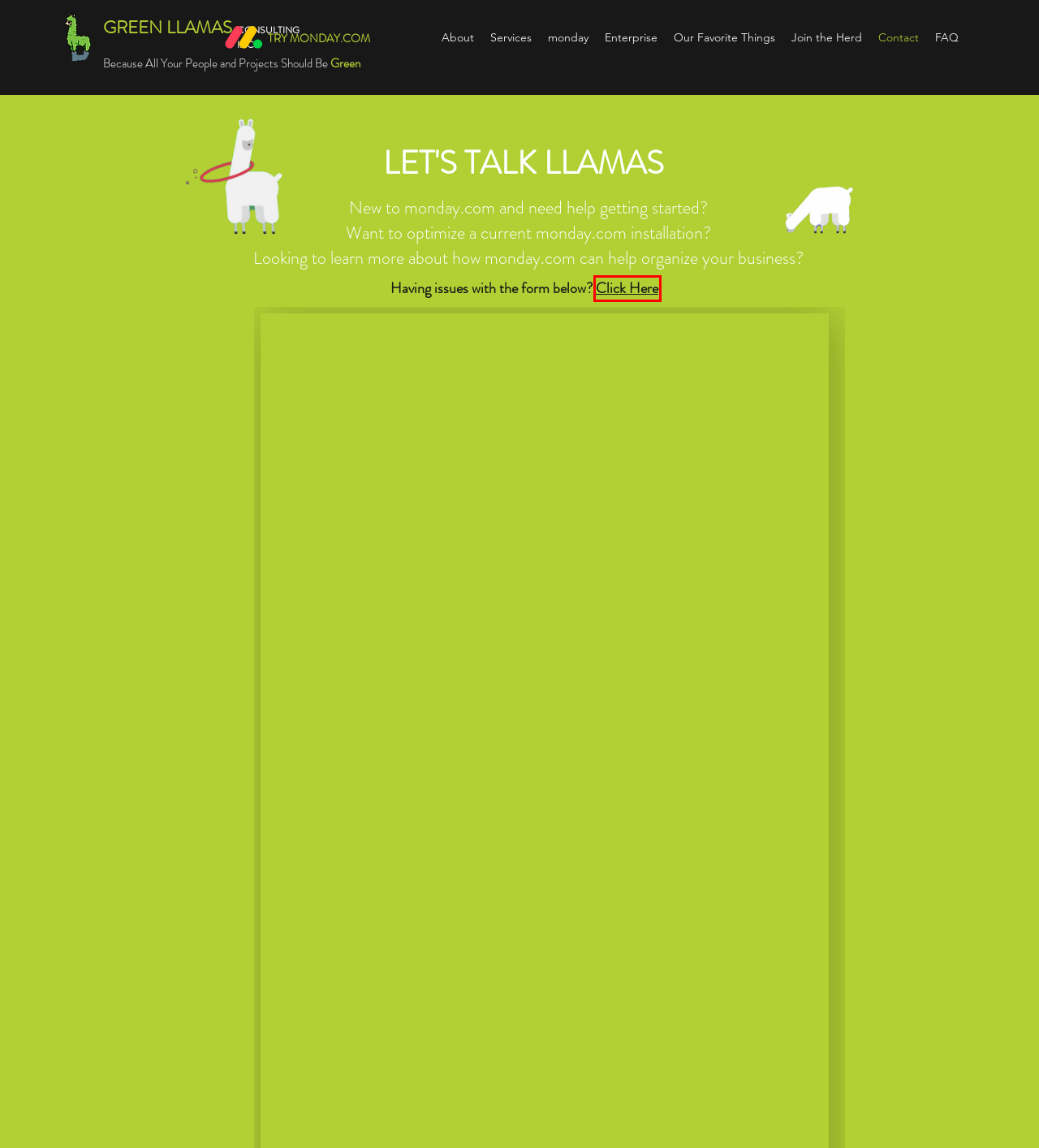You have a screenshot showing a webpage with a red bounding box highlighting an element. Choose the webpage description that best fits the new webpage after clicking the highlighted element. The descriptions are:
A. Contact Us!
B. Services | Green Llamas
C. Join the Herd | Green Llamas
D. monday.com + Green Llamas
E. Our Favorite Things | Green Llamas
F. Enterprise | Green Llamas
G. monday | Green Llamas
H. About | Green Llamas

A